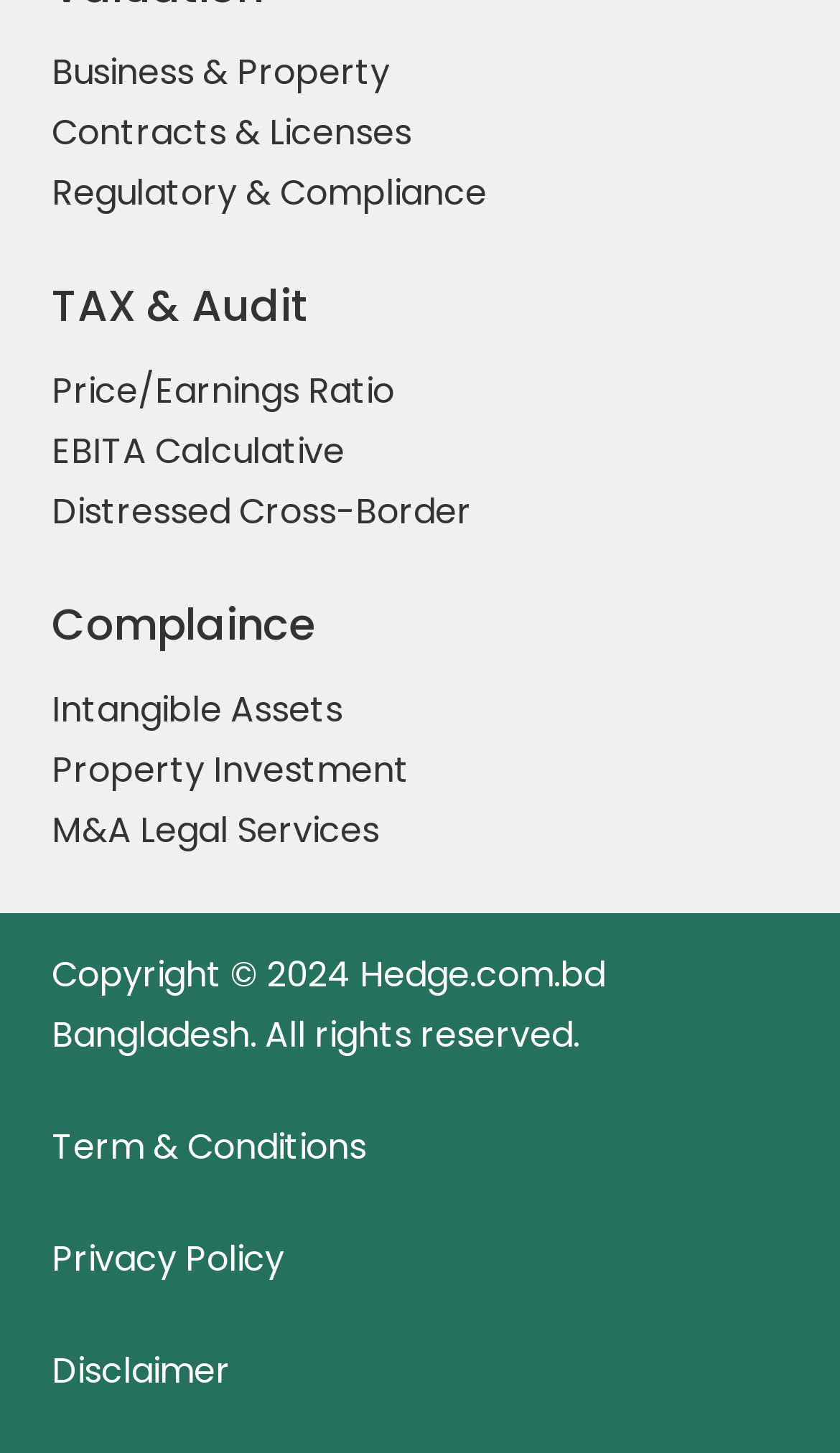What is the first link on the webpage? Analyze the screenshot and reply with just one word or a short phrase.

Business & Property